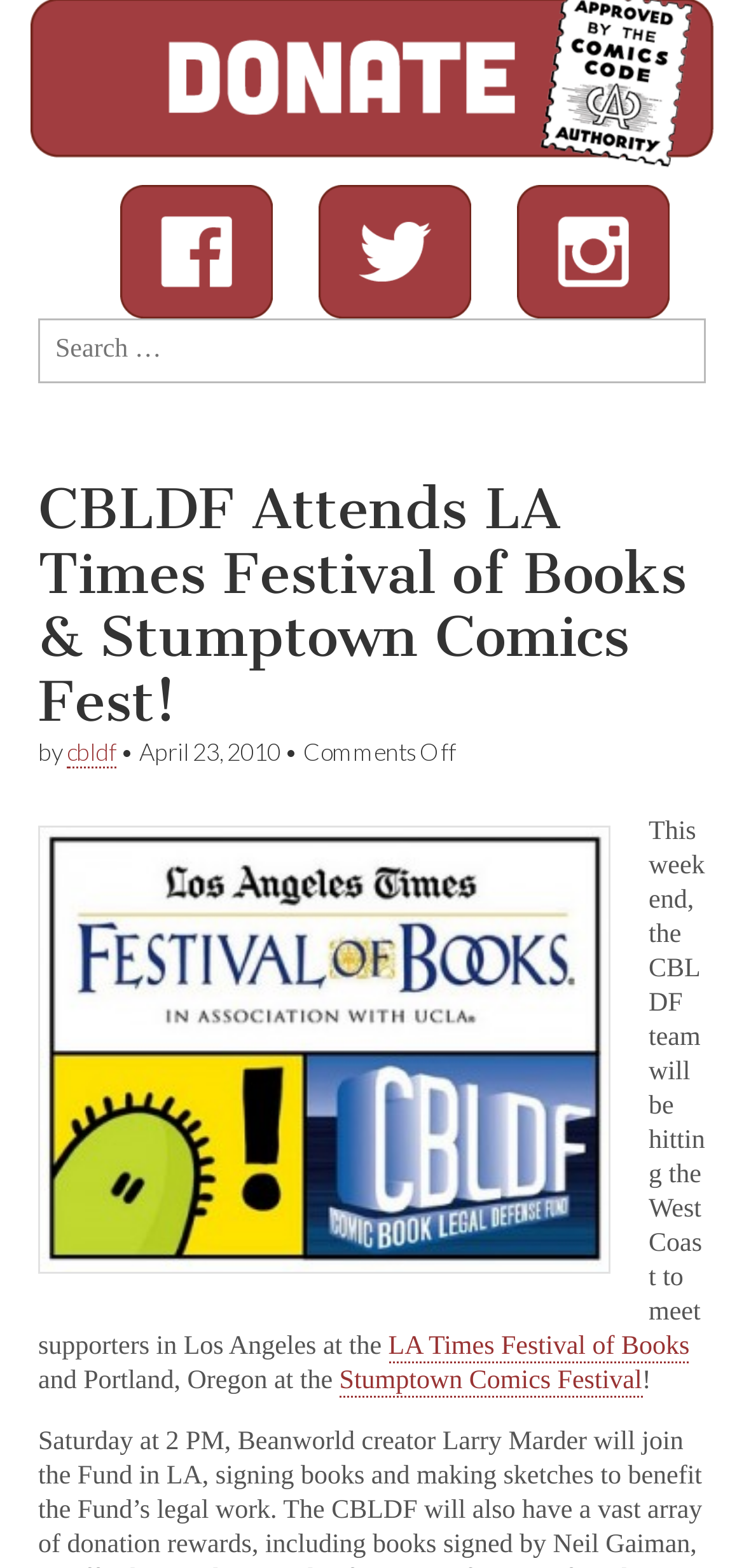Provide the bounding box coordinates of the UI element this sentence describes: "Stumptown Comics Festival".

[0.456, 0.872, 0.863, 0.891]